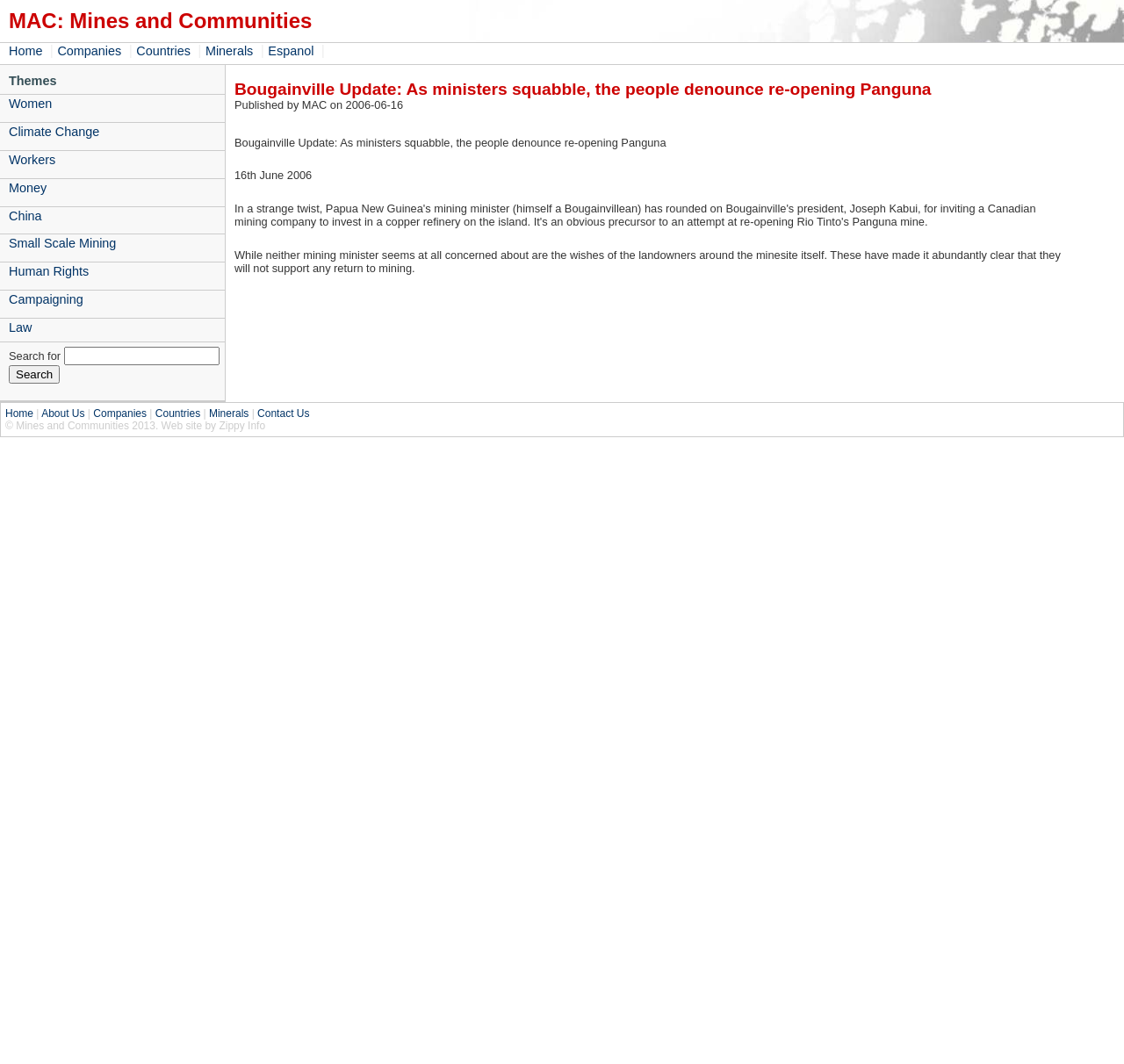What is the copyright year of the website?
Please answer the question as detailed as possible.

The copyright year can be found at the bottom of the webpage, where it says '© Mines and Communities 2013'.